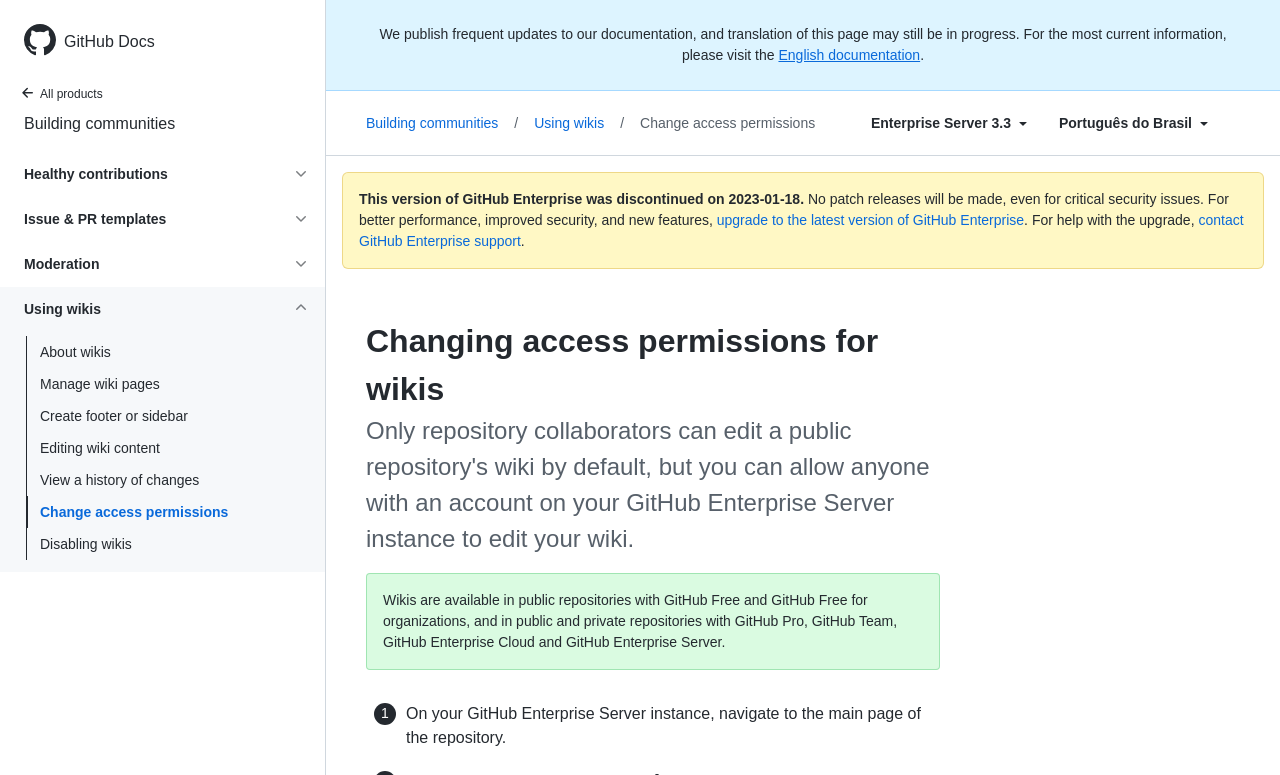Answer the question below in one word or phrase:
Why is it recommended to upgrade to the latest version of GitHub Enterprise?

For better performance, security, and features